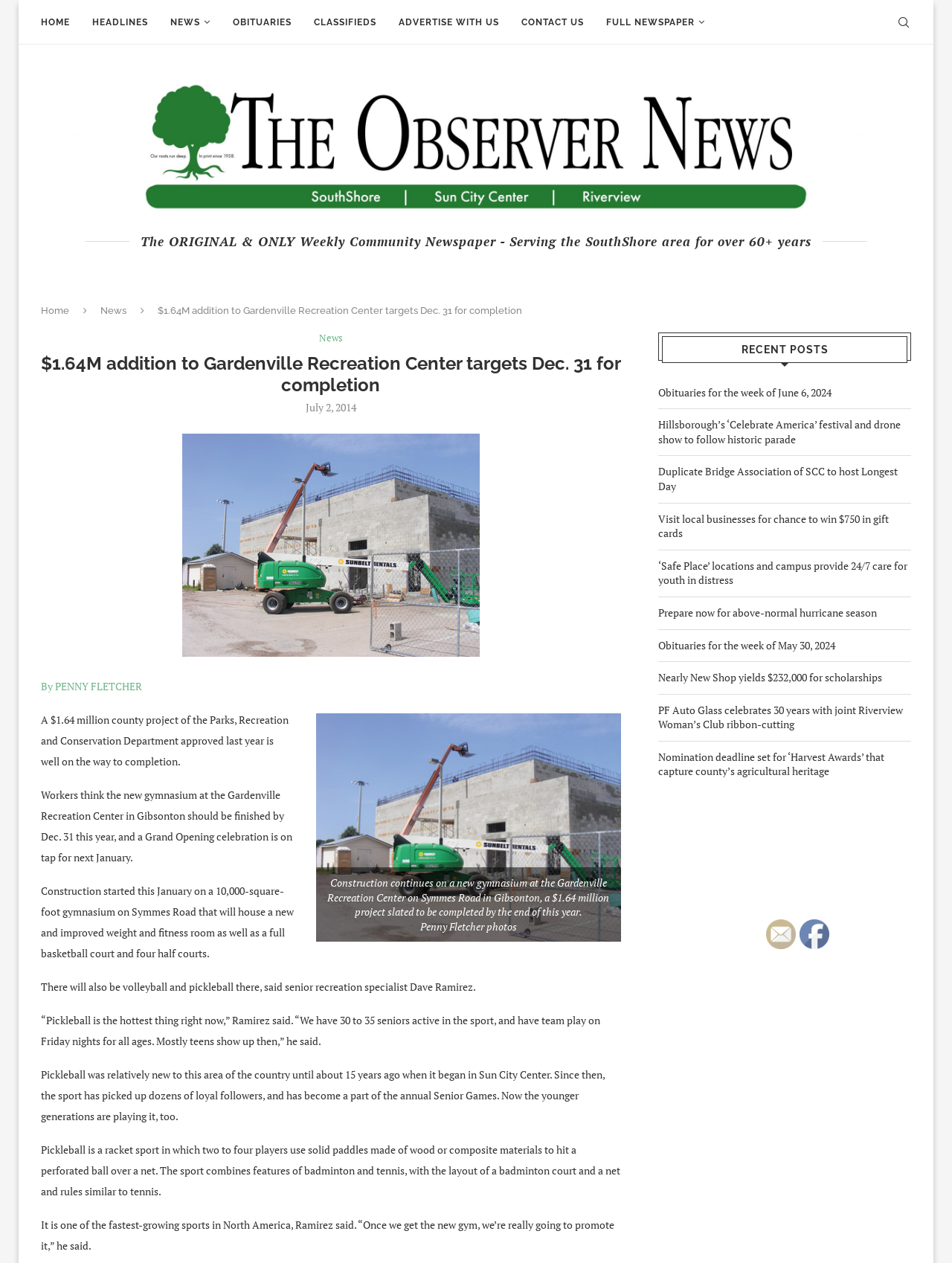Provide a one-word or one-phrase answer to the question:
What is the expected completion date of the project?

Dec. 31